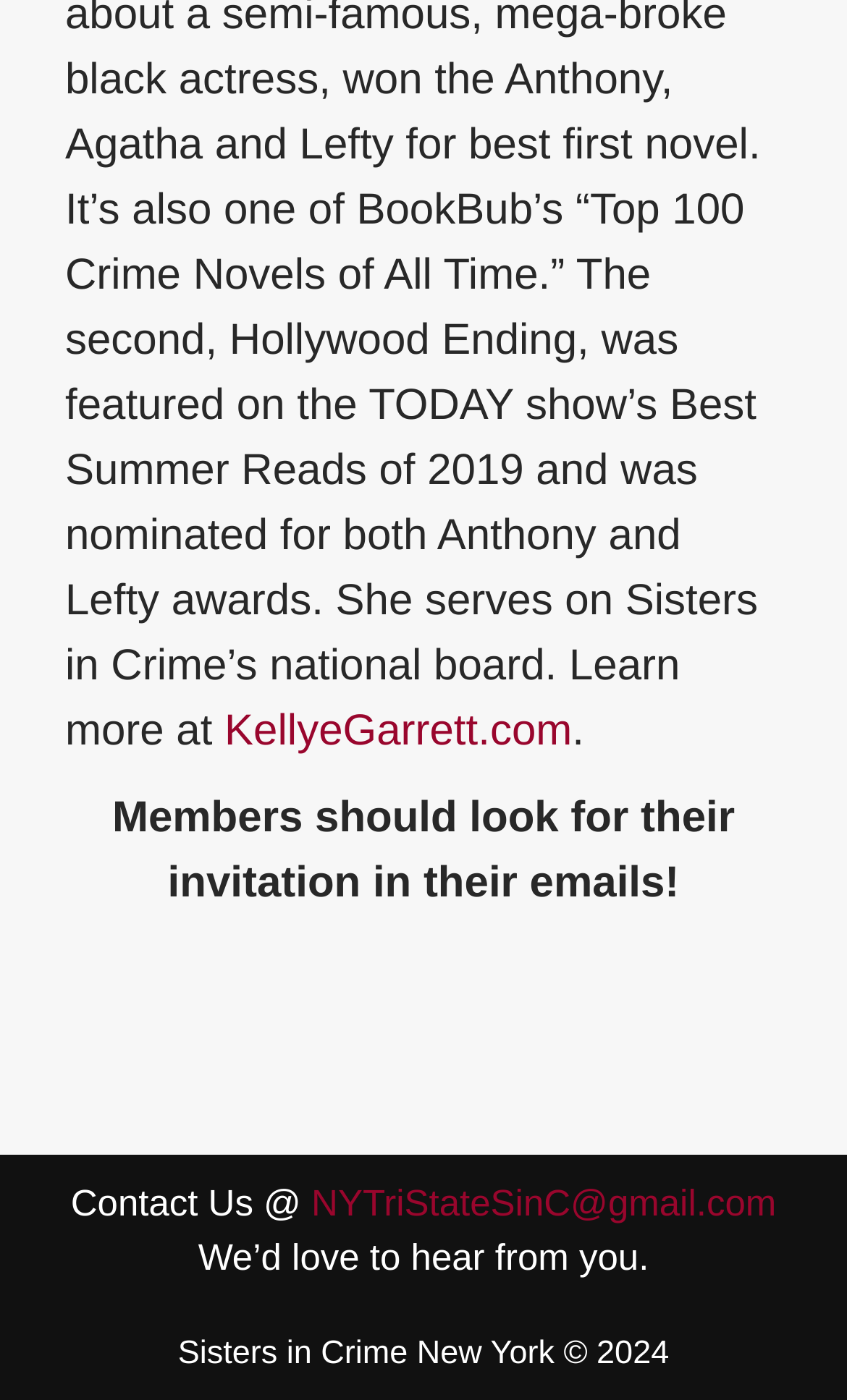From the webpage screenshot, identify the region described by KellyeGarrett.com. Provide the bounding box coordinates as (top-left x, top-left y, bottom-right x, bottom-right y), with each value being a floating point number between 0 and 1.

[0.265, 0.505, 0.675, 0.539]